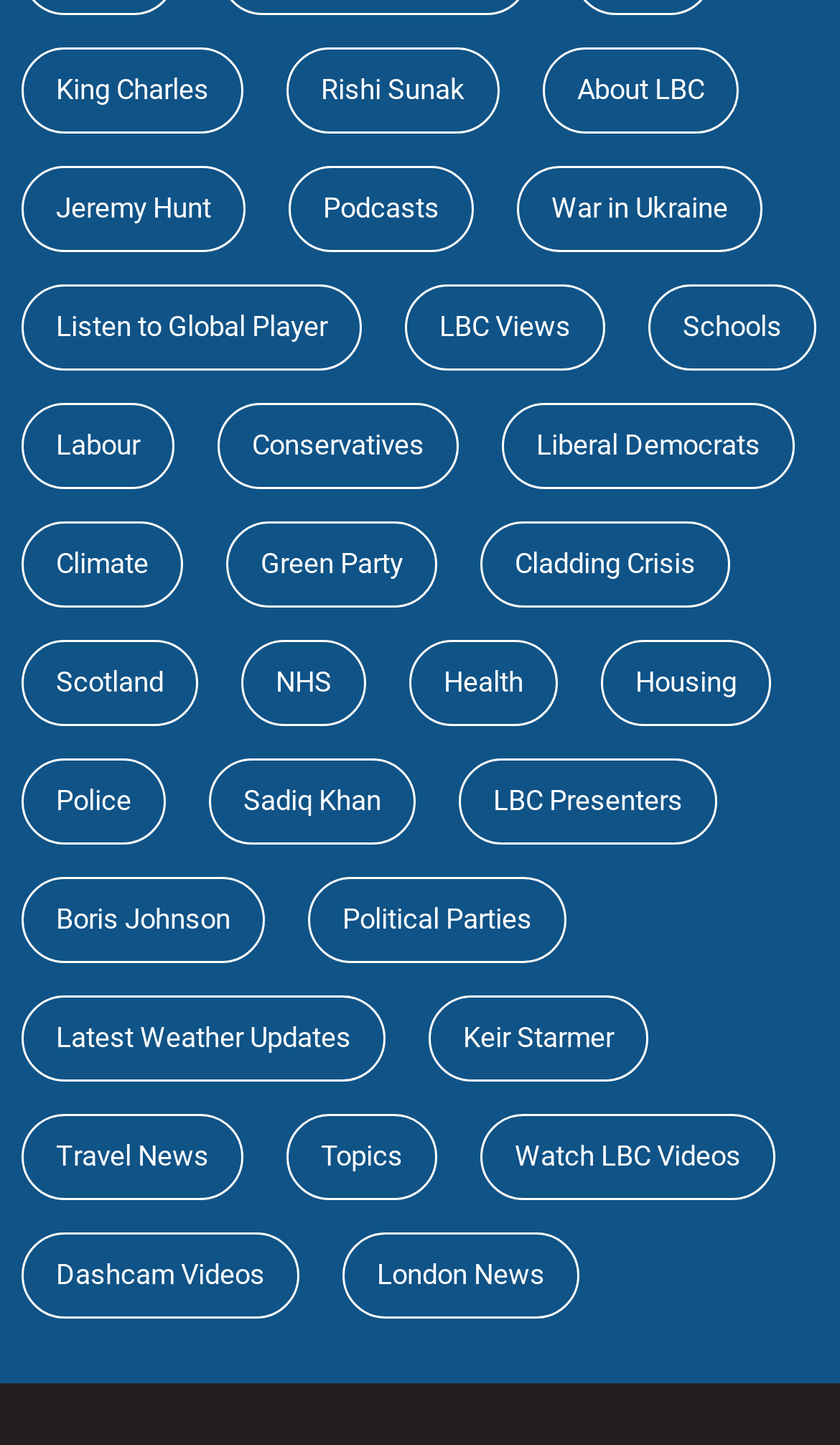Answer the question in a single word or phrase:
What is the name of the UK politician mentioned at the bottom right?

Sadiq Khan